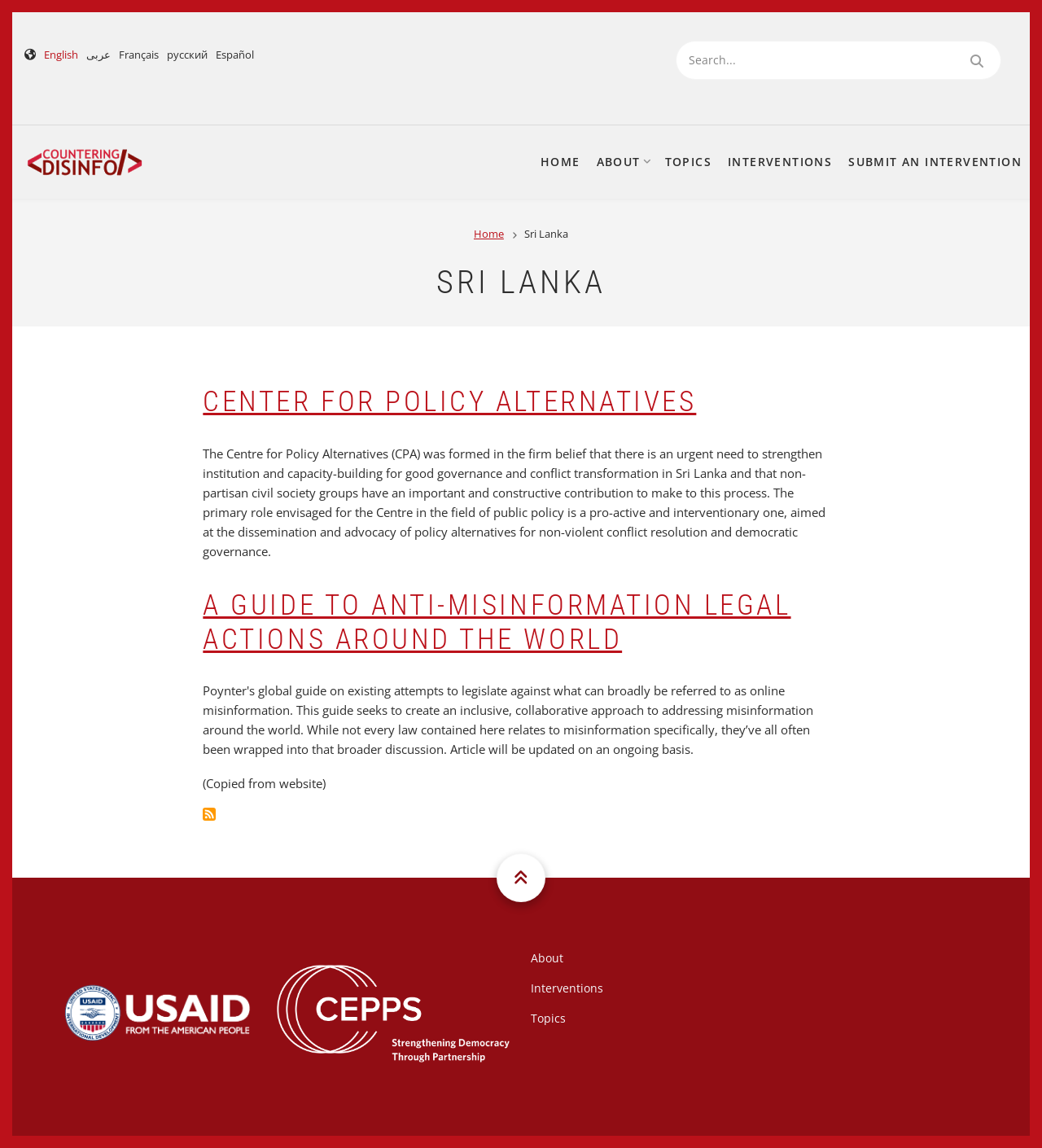Use a single word or phrase to answer the following:
What is the topic of the second article?

Anti-misinformation legal actions